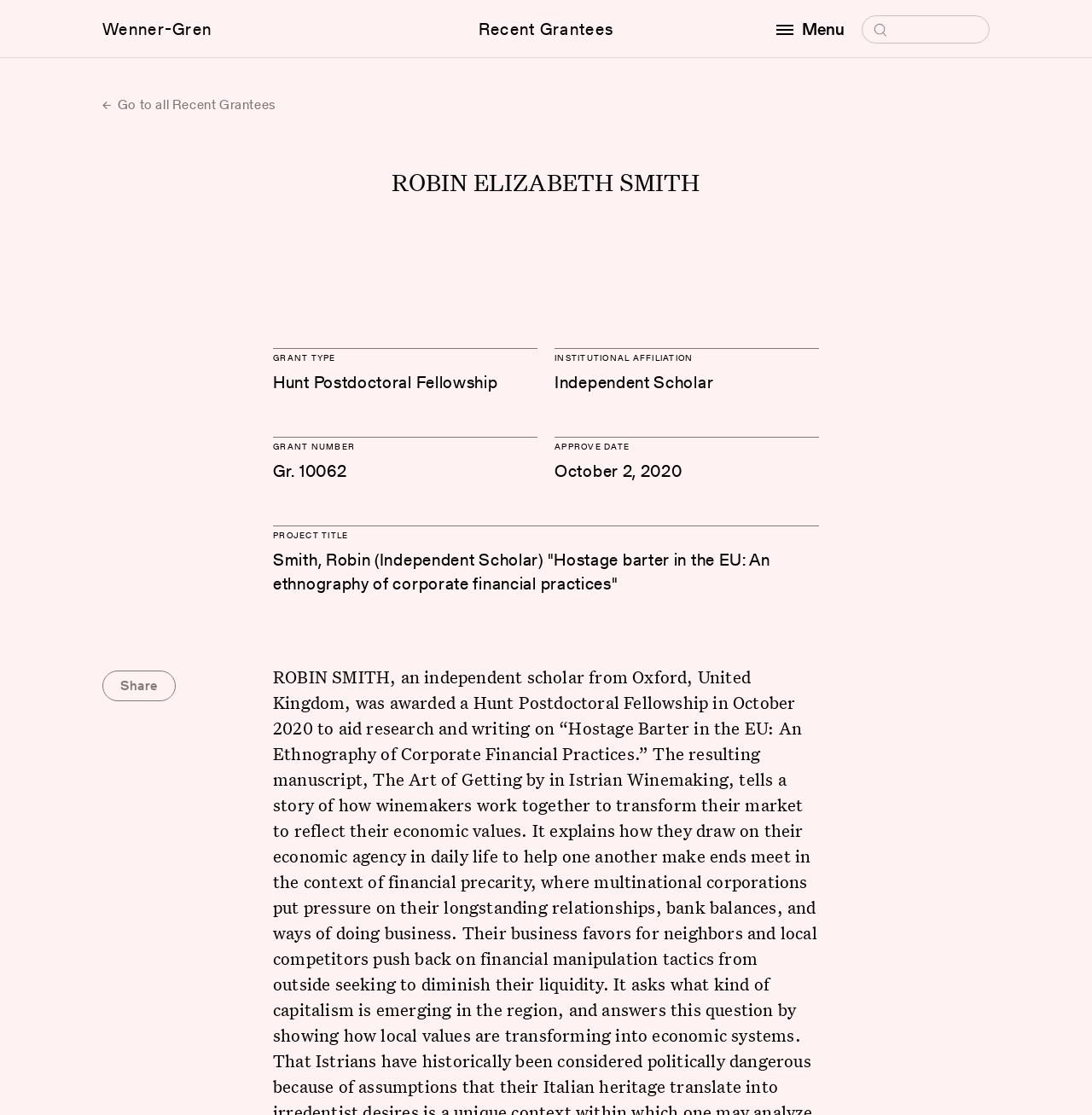Convey a detailed summary of the webpage, mentioning all key elements.

The webpage is about Robin Elizabeth Smith, a grantee of the Wenner-Gren Foundation. At the top, there is a header section with three links: "Wenner-Gren" on the left, "Recent Grantees" in the middle, and a button to open a menu on the right. Below the header, there is a search bar with a label "Search for:".

Below the search bar, there is a link "← Go to all Recent Grantees" on the left, and a heading "ROBIN ELIZABETH SMITH" spanning the width of the page. 

The main content of the page is divided into sections, each with a heading and a corresponding text. The sections are arranged in two columns. On the left, there are sections for "GRANT TYPE", "GRANT NUMBER", and "PROJECT TITLE", with corresponding texts "Hunt Postdoctoral Fellowship", "Gr. 10062", and a long title of the project. On the right, there are sections for "INSTITUTIONAL AFFILIATION" and "APPROVE DATE", with corresponding texts "Independent Scholar" and "October 2, 2020". 

At the bottom left, there is a button labeled "Share".